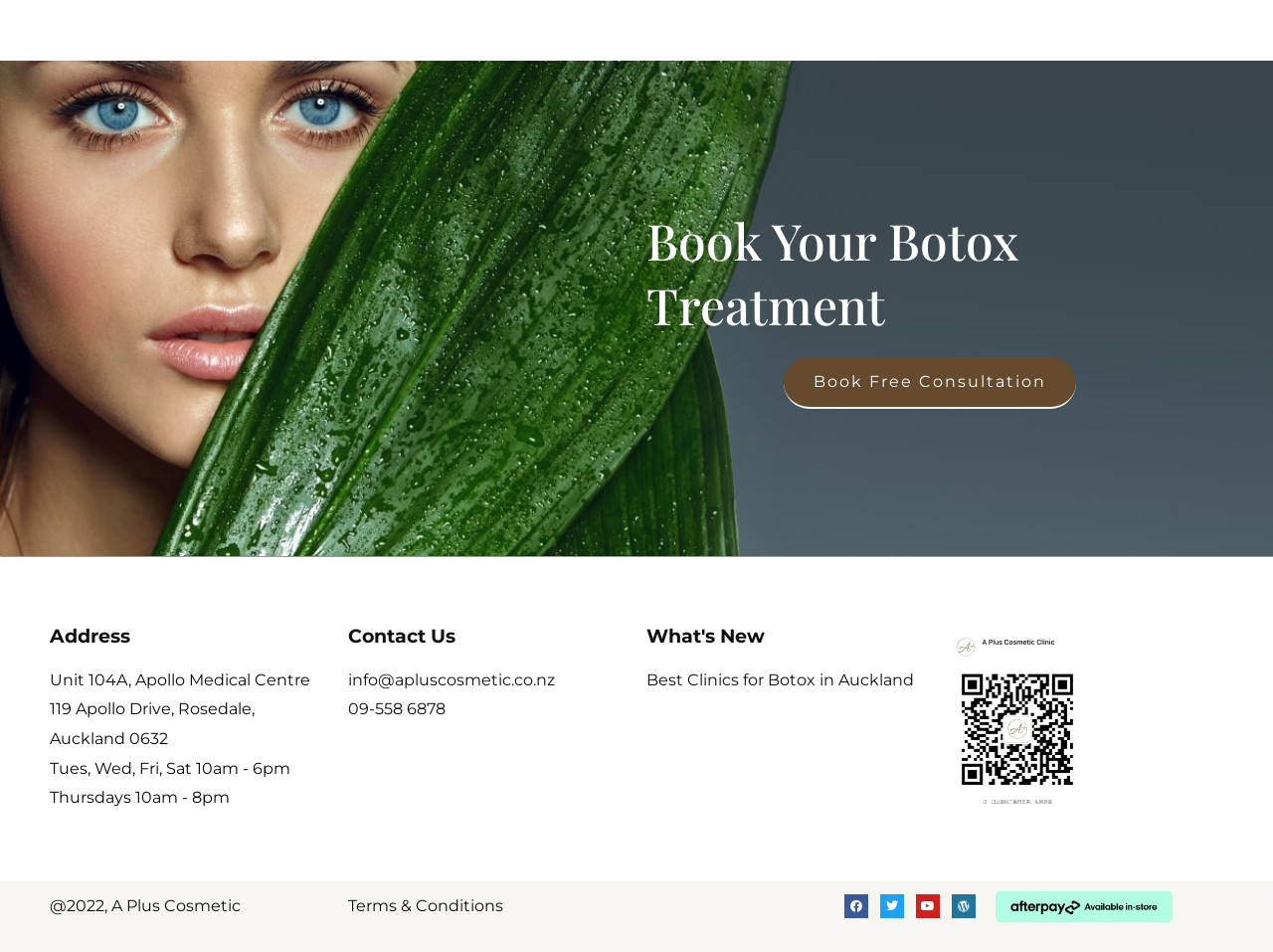Given the element description, predict the bounding box coordinates in the format (top-left x, top-left y, bottom-right x, bottom-right y). Make sure all values are between 0 and 1. Here is the element description: Youtube

[0.72, 0.94, 0.738, 0.965]